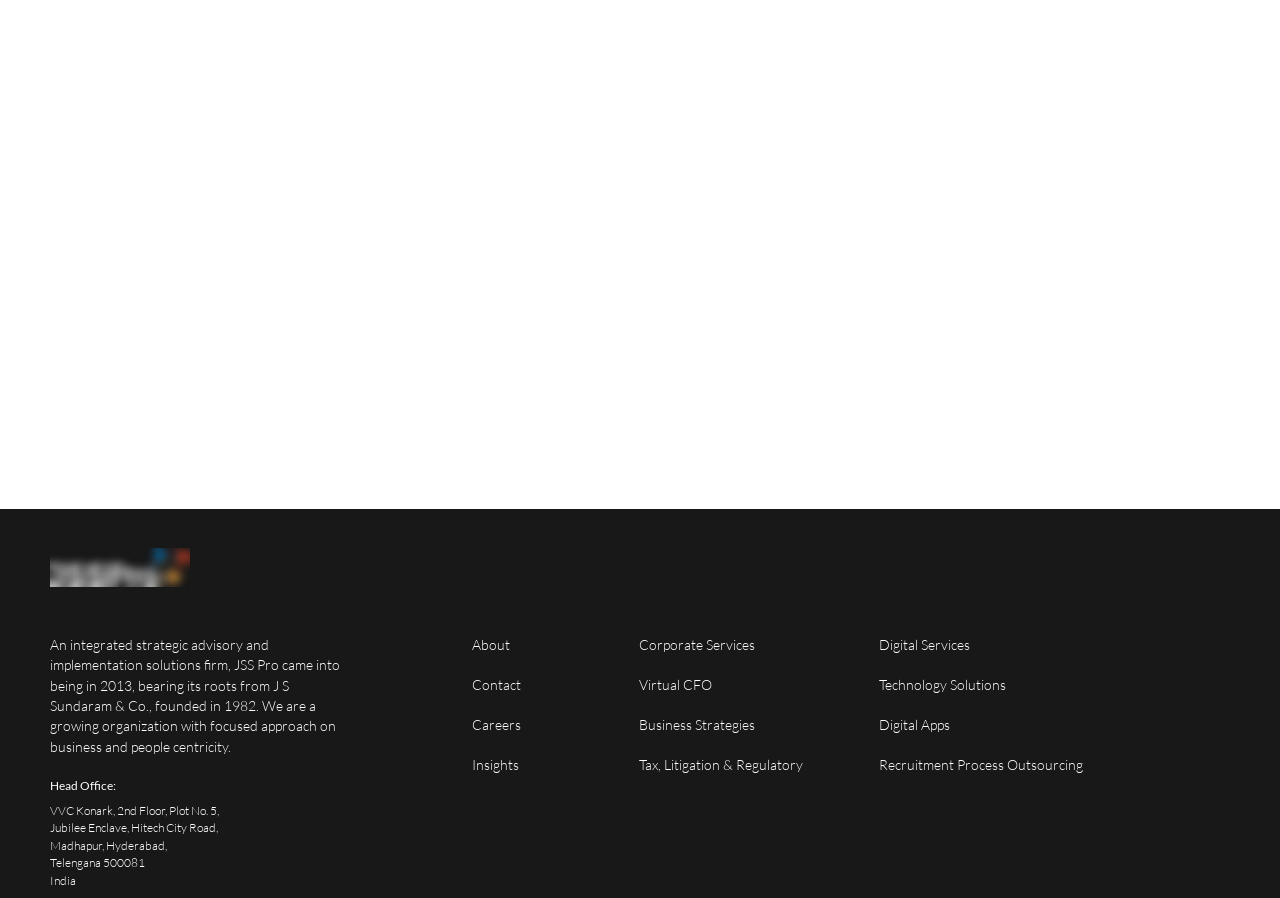Determine the coordinates of the bounding box for the clickable area needed to execute this instruction: "Contact the company".

[0.368, 0.744, 0.452, 0.783]